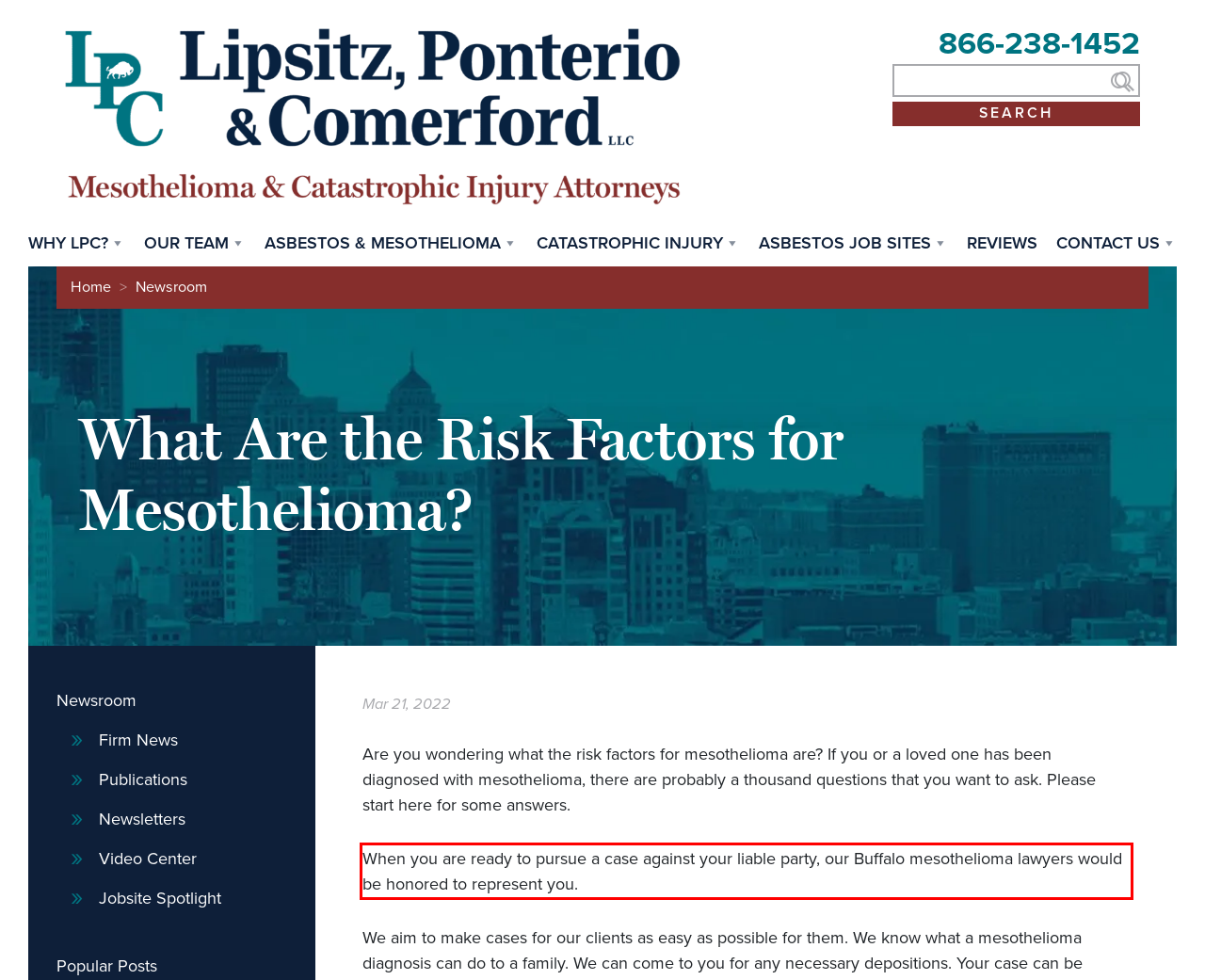View the screenshot of the webpage and identify the UI element surrounded by a red bounding box. Extract the text contained within this red bounding box.

When you are ready to pursue a case against your liable party, our Buffalo mesothelioma lawyers would be honored to represent you.